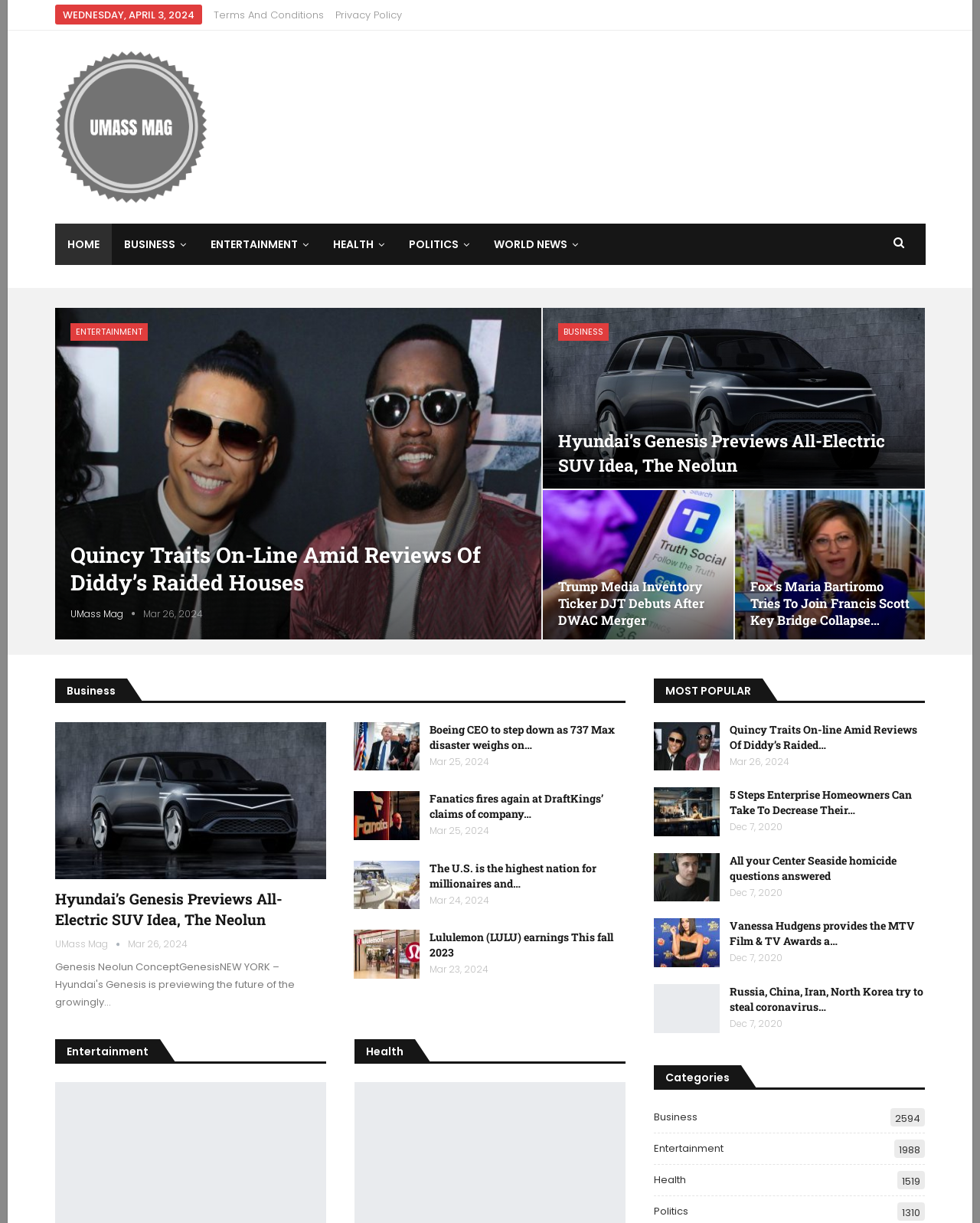How many main categories are there in the webpage?
Look at the image and respond with a one-word or short-phrase answer.

5